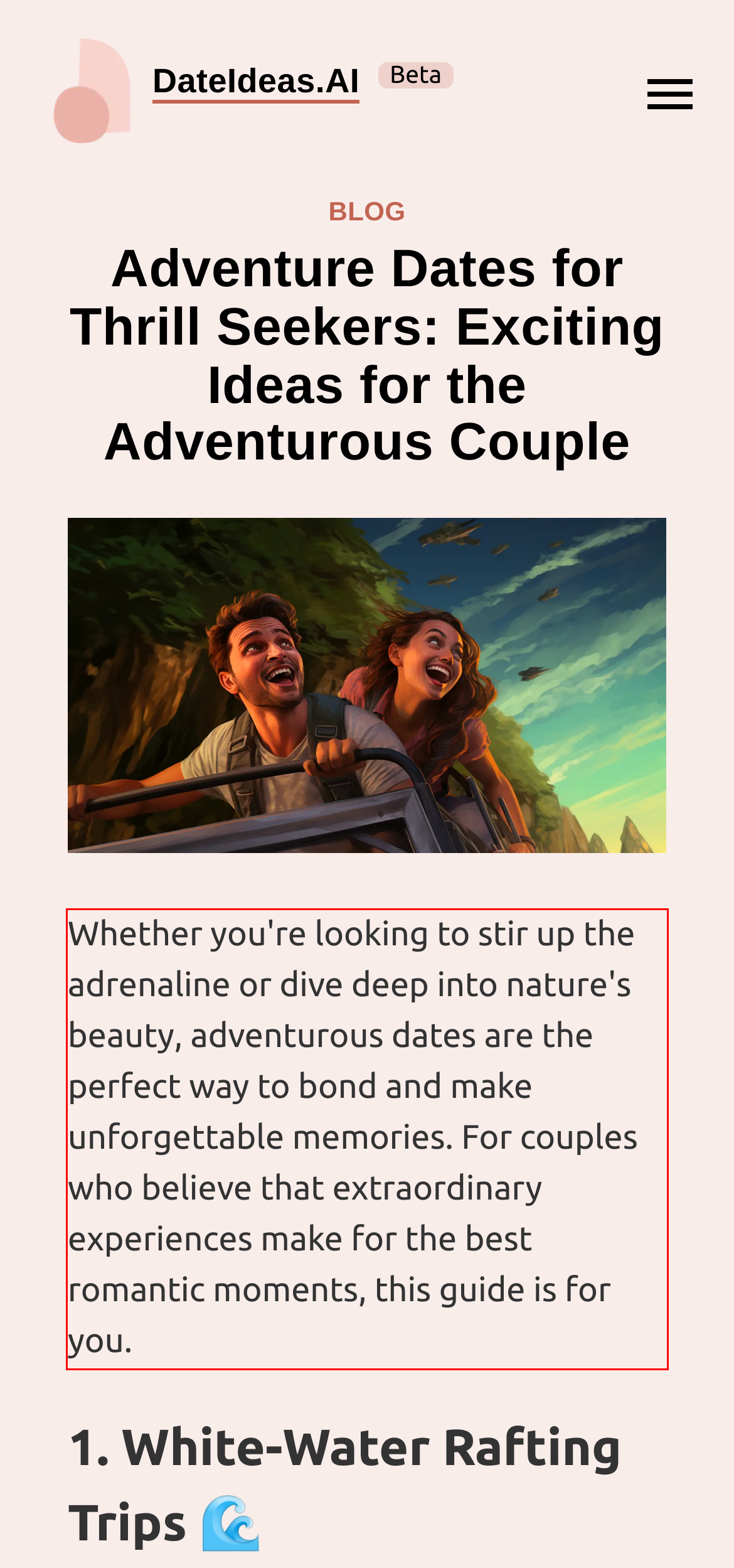Given a screenshot of a webpage with a red bounding box, please identify and retrieve the text inside the red rectangle.

Whether you're looking to stir up the adrenaline or dive deep into nature's beauty, adventurous dates are the perfect way to bond and make unforgettable memories. For couples who believe that extraordinary experiences make for the best romantic moments, this guide is for you.